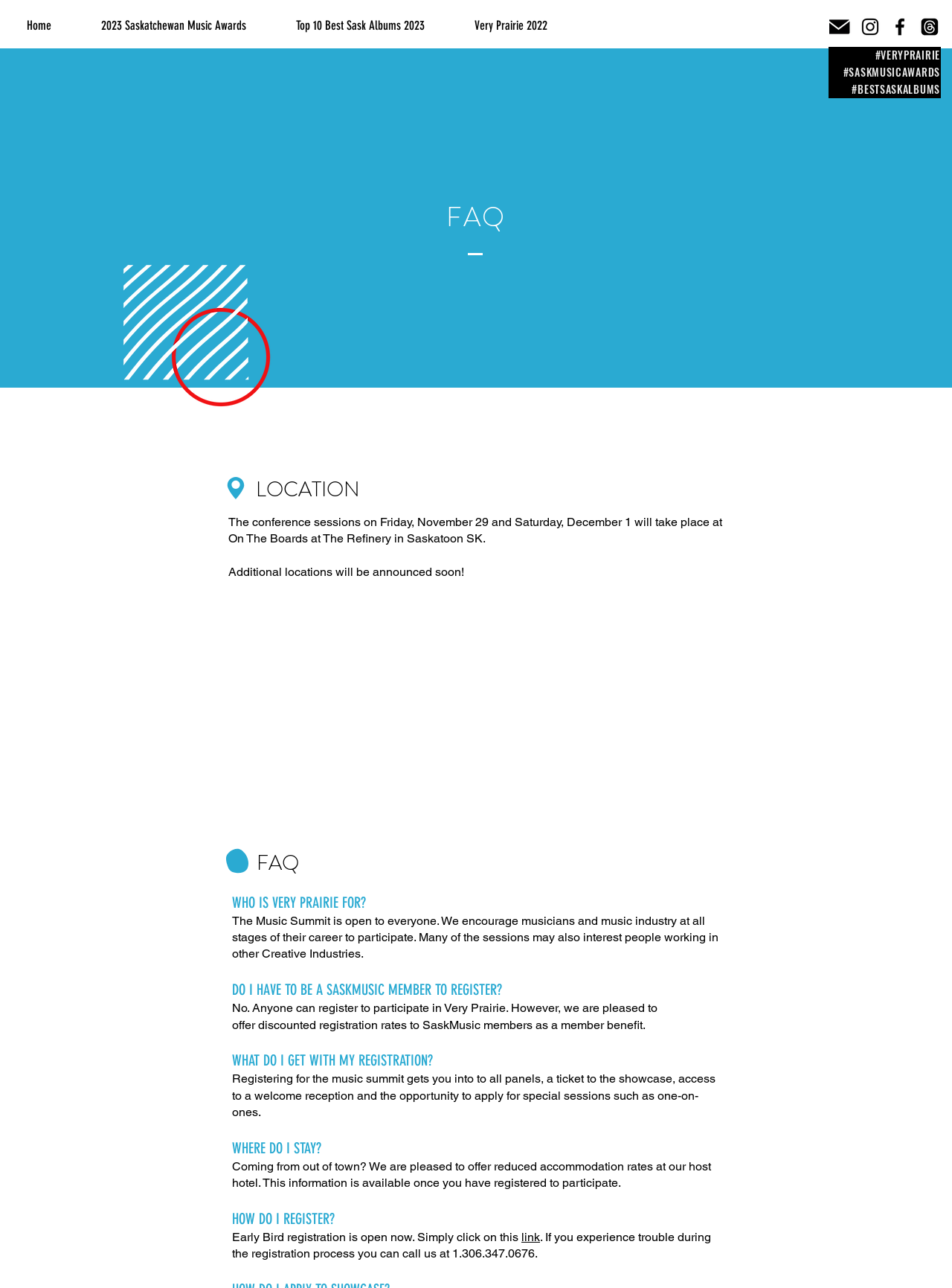Answer the following query concisely with a single word or phrase:
Where will the conference sessions take place?

On The Boards at The Refinery in Saskatoon SK